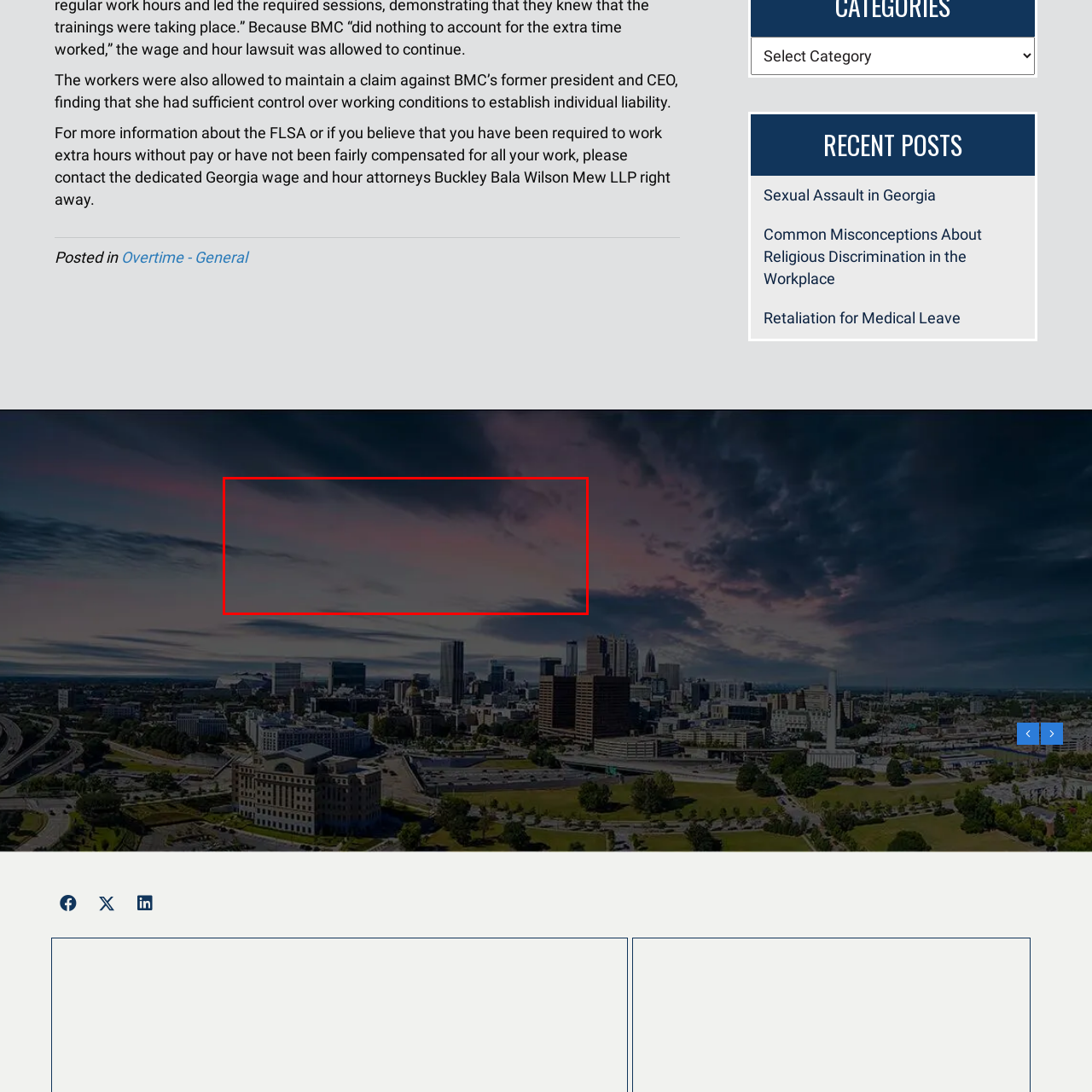What is the color of the clouds in the image?
Look closely at the image within the red bounding box and respond to the question with one word or a brief phrase.

Wispy